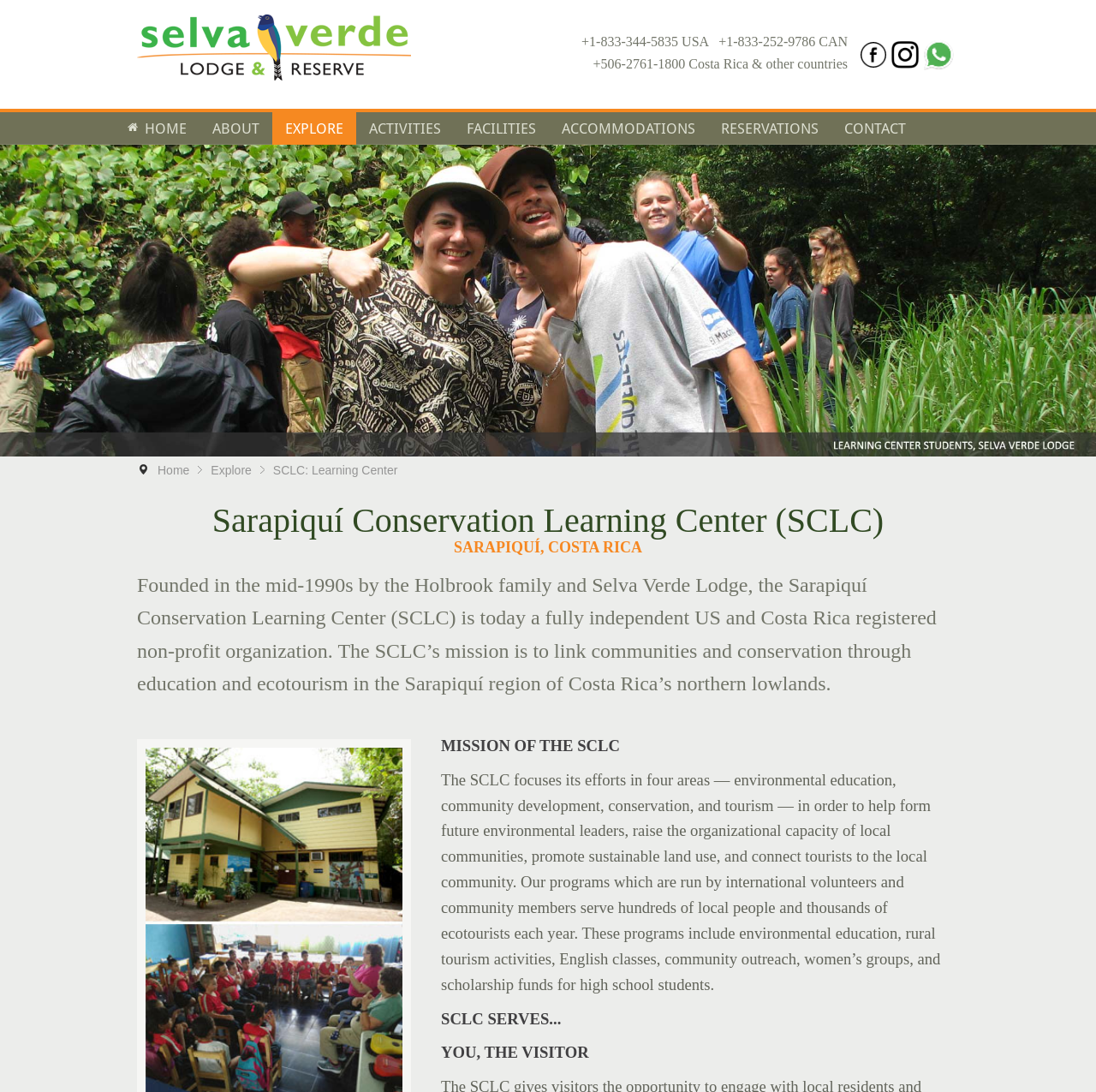Please locate the bounding box coordinates of the region I need to click to follow this instruction: "Click the HOME button".

[0.105, 0.103, 0.182, 0.133]